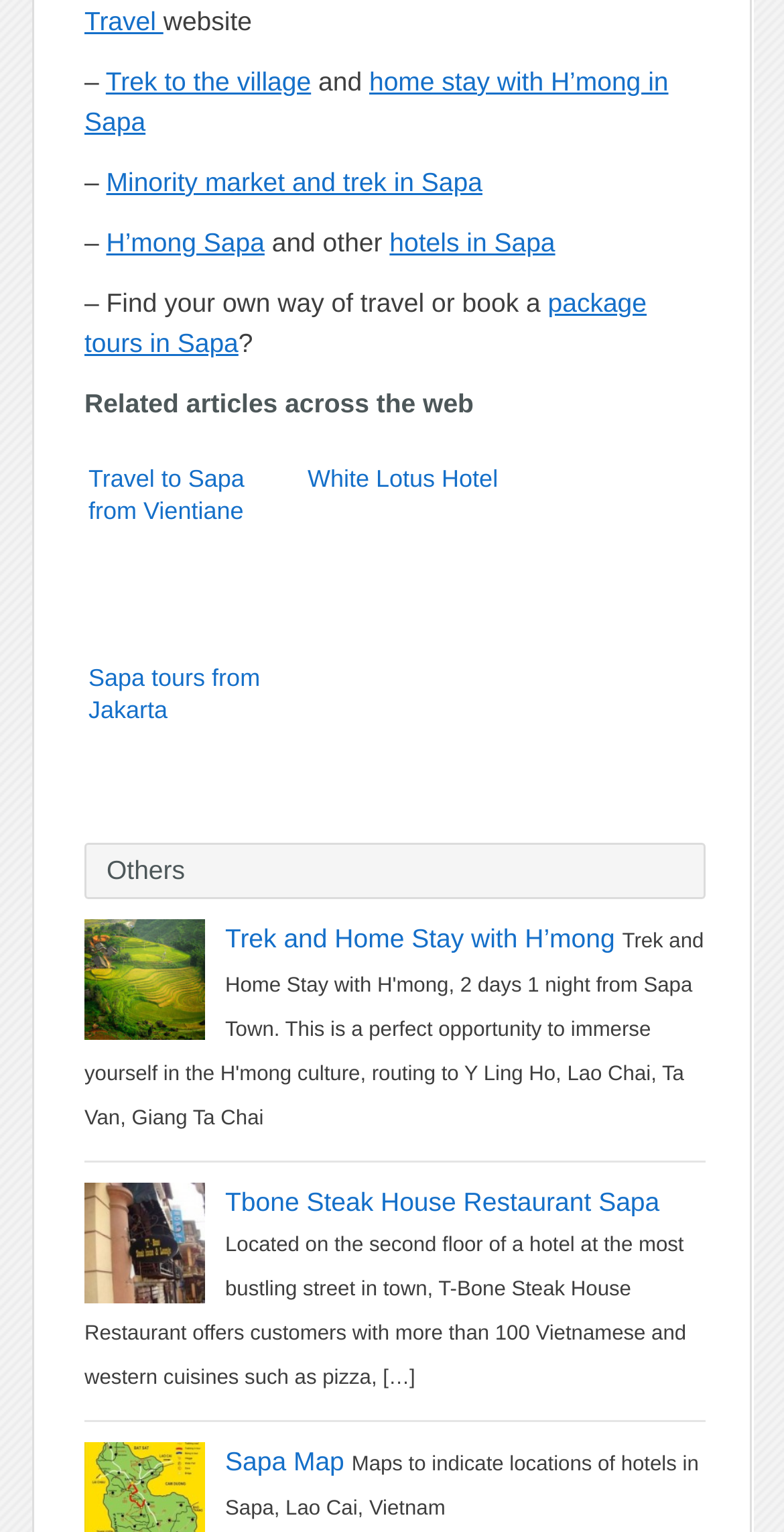Point out the bounding box coordinates of the section to click in order to follow this instruction: "Check out 'hotels in Sapa'".

[0.497, 0.143, 0.708, 0.163]